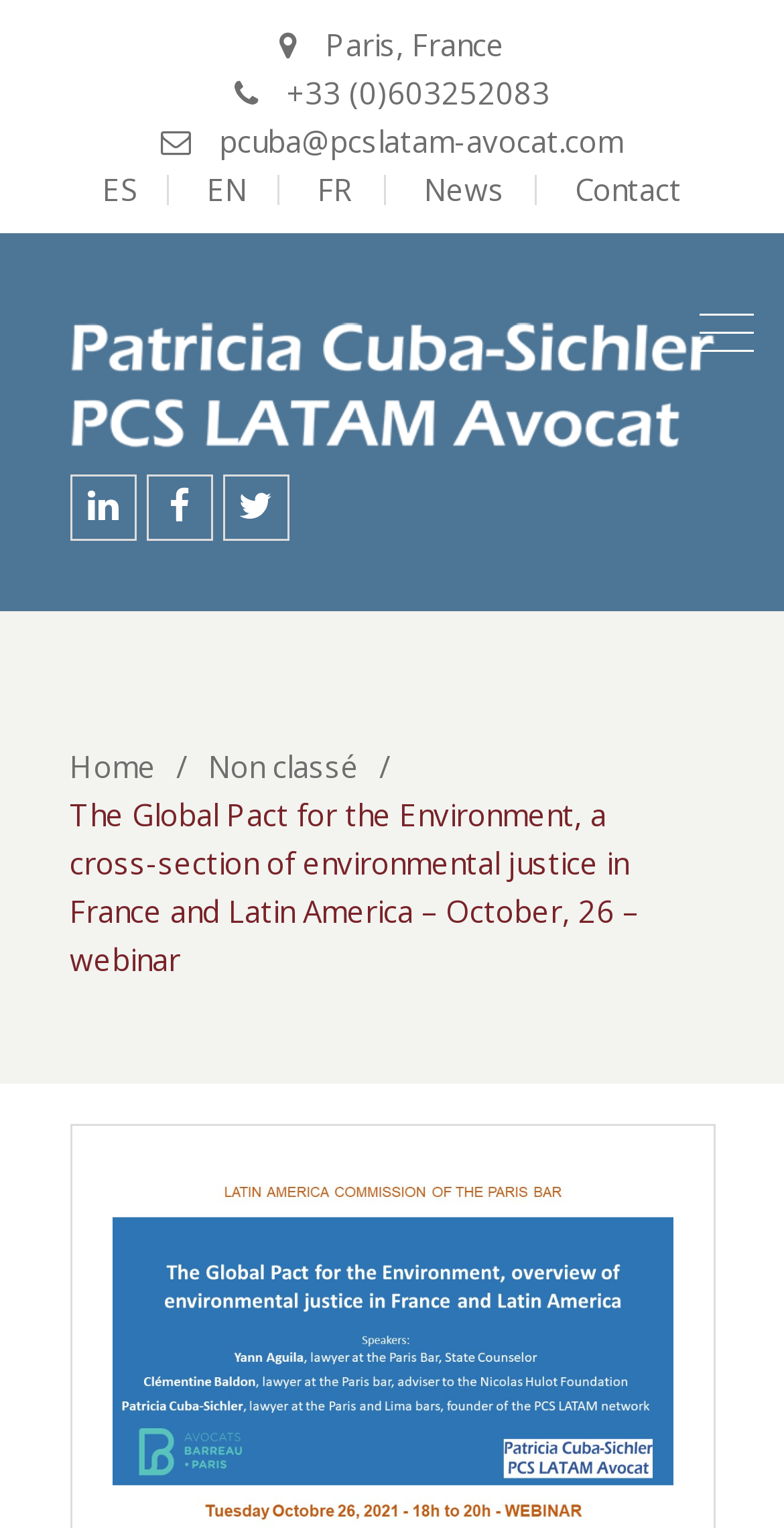Provide the bounding box coordinates of the HTML element described by the text: "Non classé".

[0.265, 0.488, 0.458, 0.514]